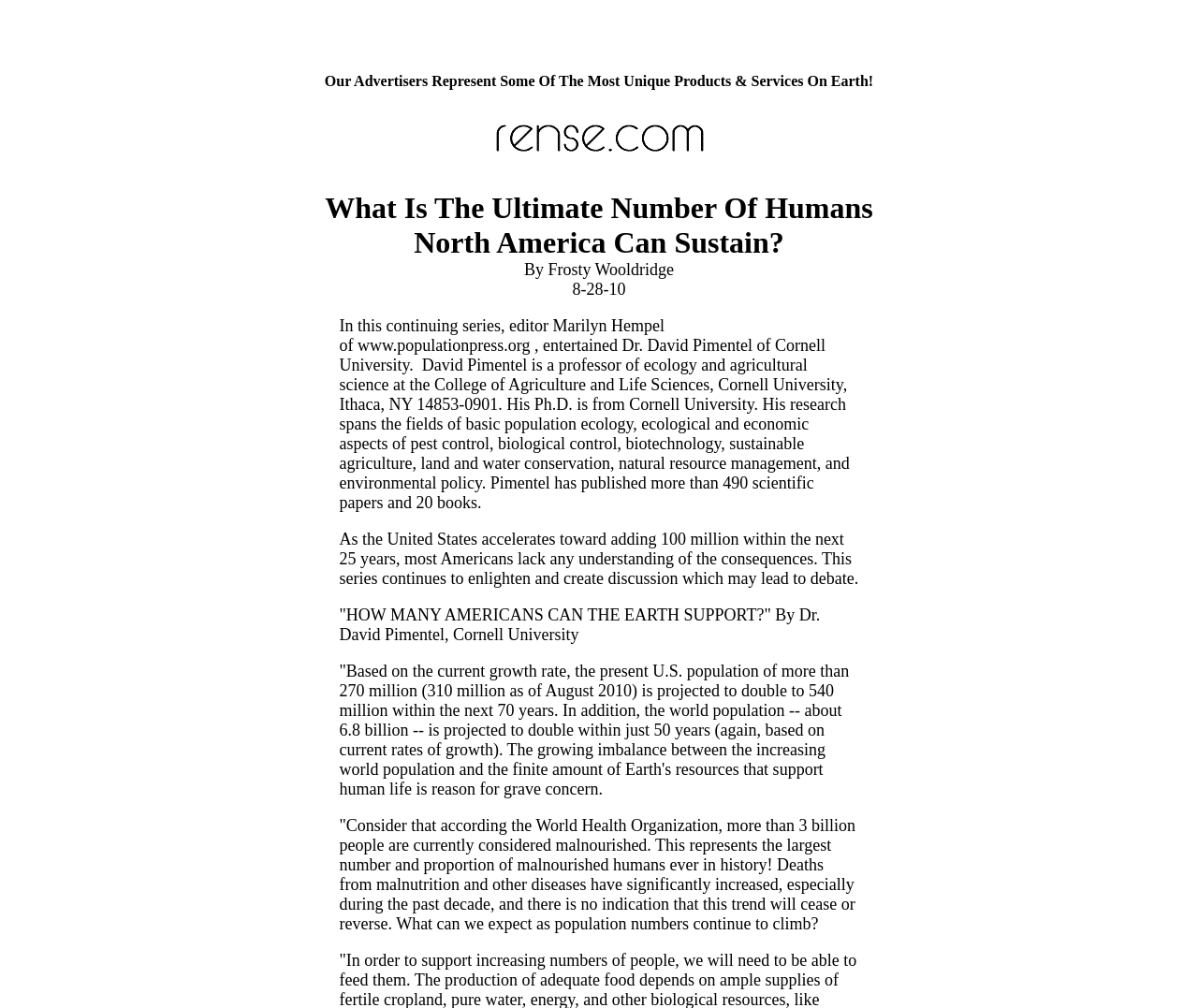What is the topic of the article? Based on the image, give a response in one word or a short phrase.

Human sustainability